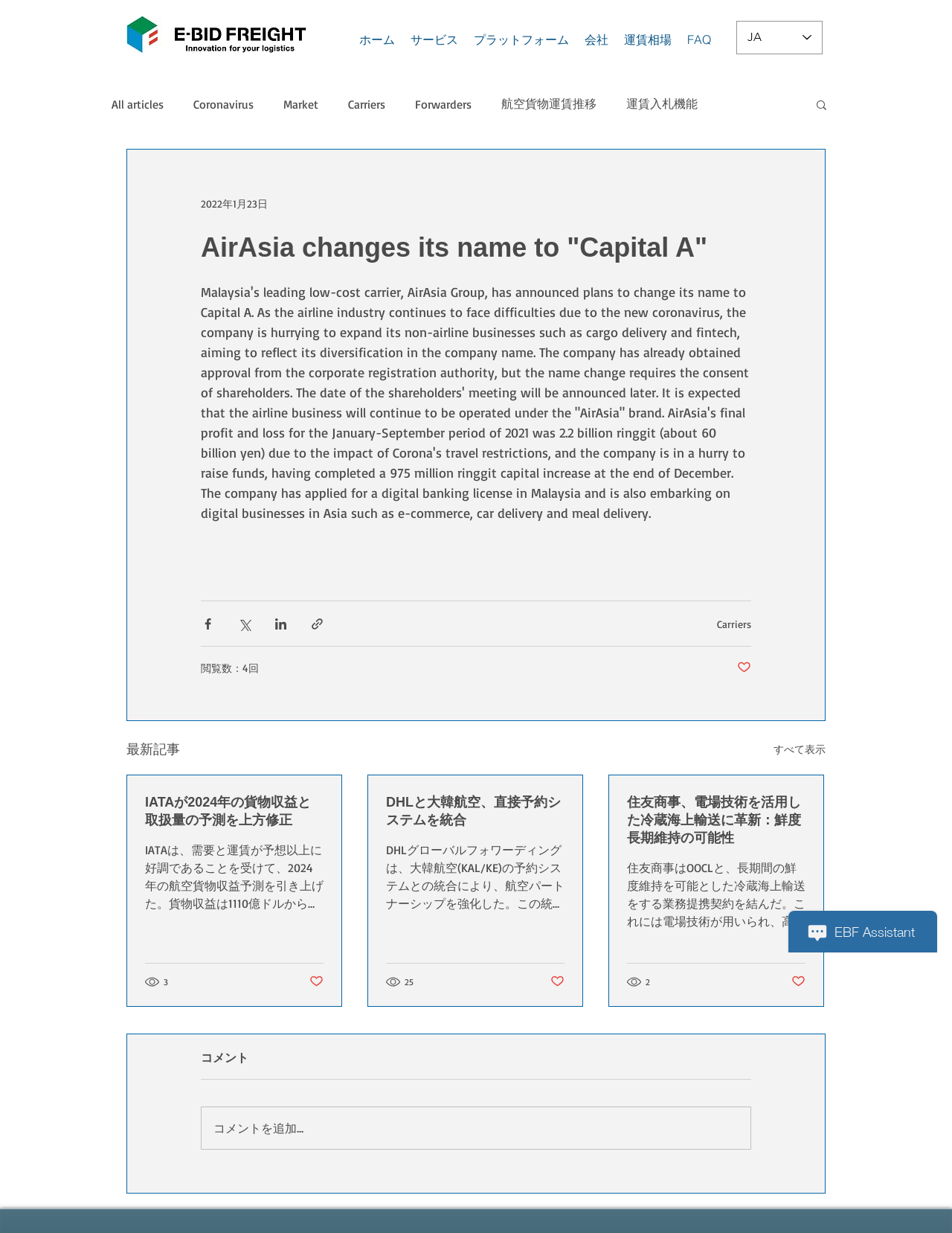Return the bounding box coordinates of the UI element that corresponds to this description: "航空貨物運賃推移". The coordinates must be given as four float numbers in the range of 0 and 1, [left, top, right, bottom].

[0.527, 0.078, 0.627, 0.091]